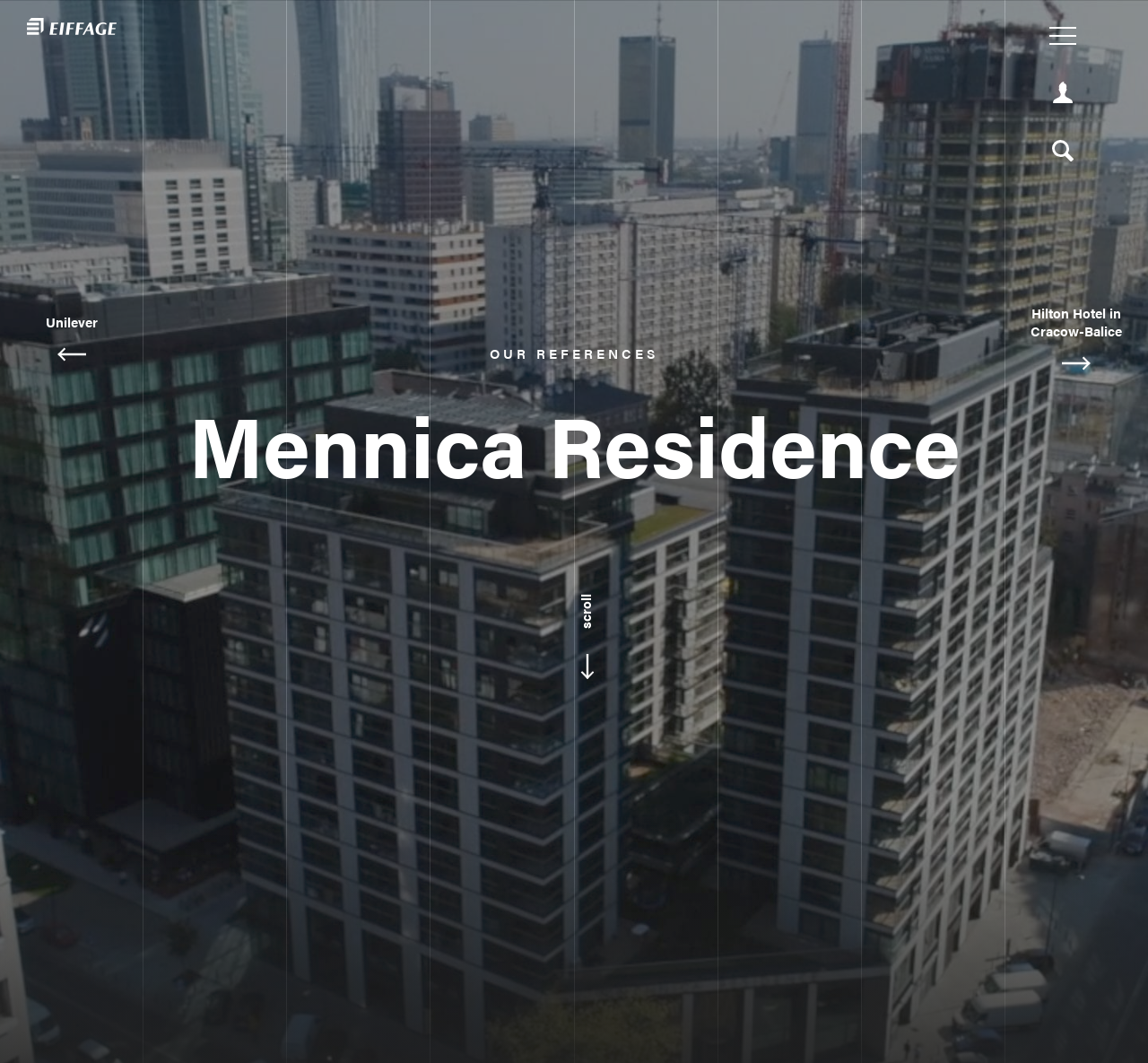Produce an elaborate caption capturing the essence of the webpage.

The webpage is about Eiffage Poland, a construction company that has completed many ambitious and recognizable projects worldwide. At the top left corner, there is a logo of the company. On the top right corner, there are three buttons, each with an icon, aligned horizontally. 

Below the logo, there is a heading that reads "Mennica Residence". This heading is centered on the page and takes up about half of the page's width. 

On the left side of the page, there is a link to "Unilever" with a small icon next to it. On the right side of the page, there is a link to "Hilton Hotel in Cracow-Balice" with a small icon next to it. These two links are at the same height and are separated by the heading "Mennica Residence".

In the middle of the page, there is a section titled "OUR REFERENCES". Below this section, there is a link with a scroll icon, which is centered on the page. This link has a smaller icon below it.

Overall, the page has a simple layout with a focus on the company's projects and references.